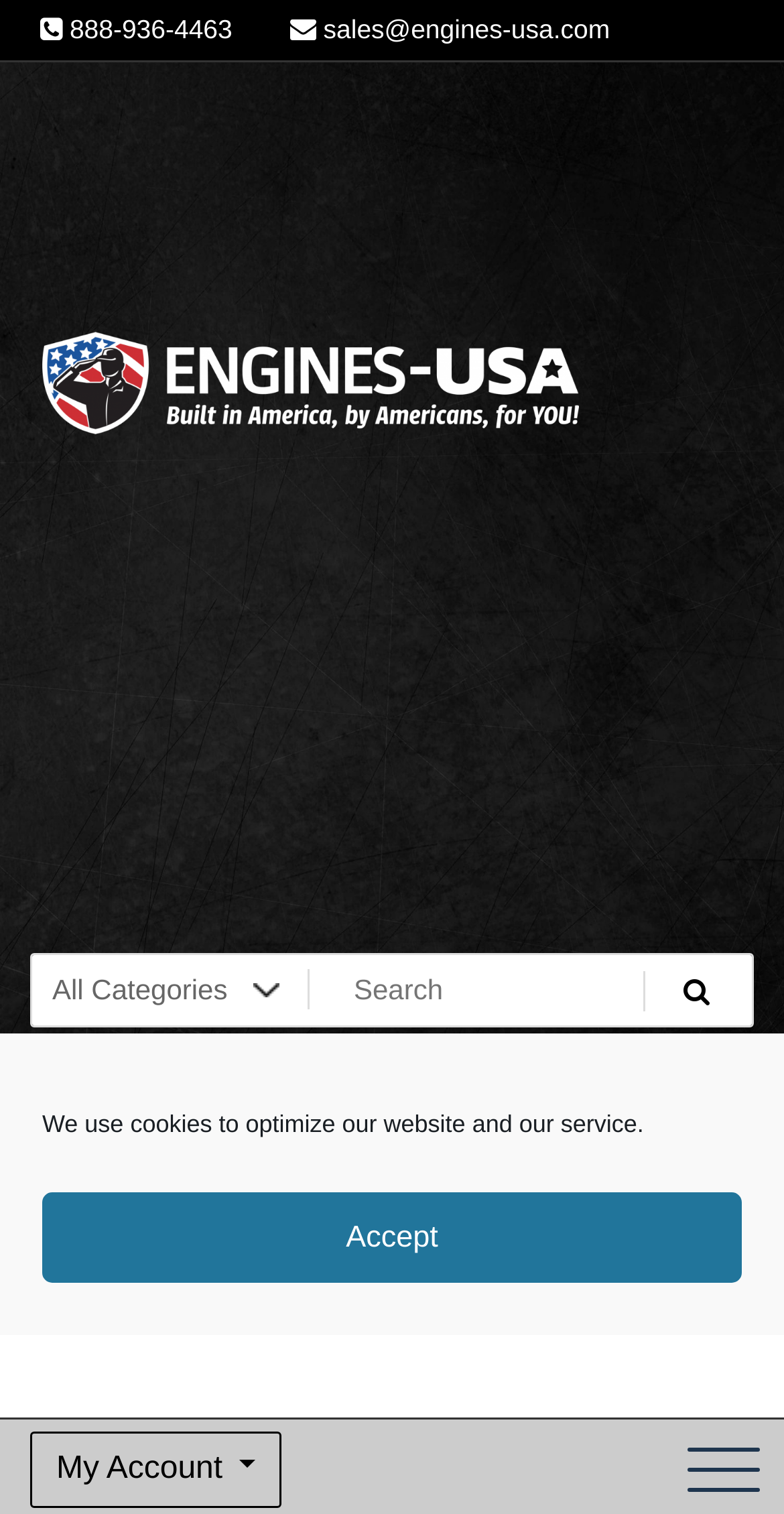Based on the description "name="companyname" placeholder="Company Name"", find the bounding box of the specified UI element.

None